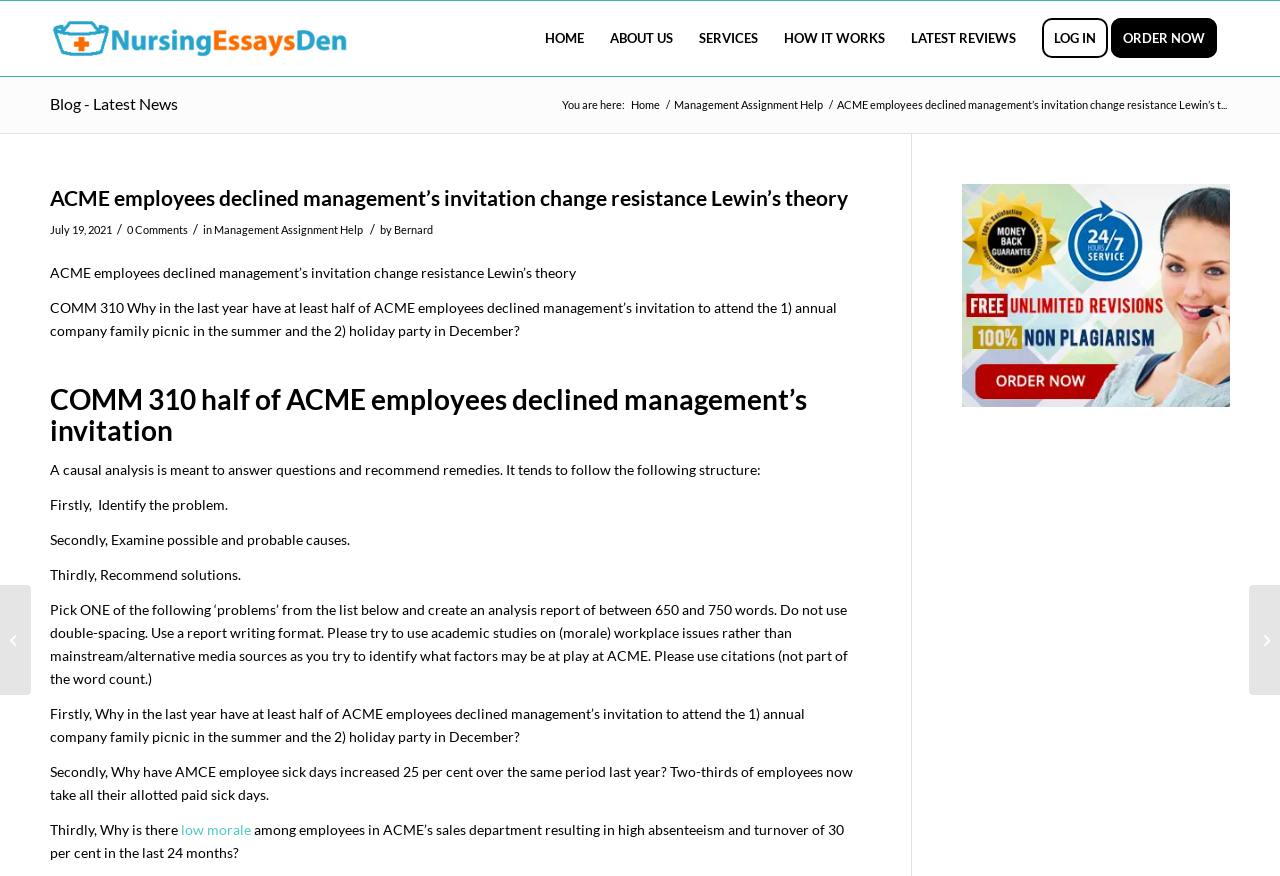Detail the various sections and features of the webpage.

This webpage appears to be a blog post or an article about a specific topic in the field of management and organizational behavior. The title of the webpage is "ACME employees declined management's invitation change resistance Lewin's theory" and it is part of a website called "Nursing Essays Den".

At the top of the page, there is a navigation menu with links to different sections of the website, including "HOME", "ABOUT US", "SERVICES", "HOW IT WORKS", "LATEST REVIEWS", "LOG IN", and "ORDER NOW". Below this menu, there is a breadcrumb trail indicating the current location of the user, which is "Home > Management Assignment Help > ACME employees declined management's invitation change resistance Lewin's theory".

The main content of the webpage is divided into several sections. The first section is a heading that repeats the title of the webpage. Below this heading, there is a brief introduction or summary of the topic, followed by a timestamp indicating when the article was published.

The main body of the article is divided into several paragraphs, each discussing a specific aspect of the topic. The text is well-structured and easy to follow, with headings and subheadings used to break up the content and provide a clear hierarchy of information.

There are no images on this webpage, but there are several links to other articles or resources, including a link to a related blog post at the bottom of the page. The overall layout of the webpage is clean and easy to navigate, with a clear separation between different sections of content.